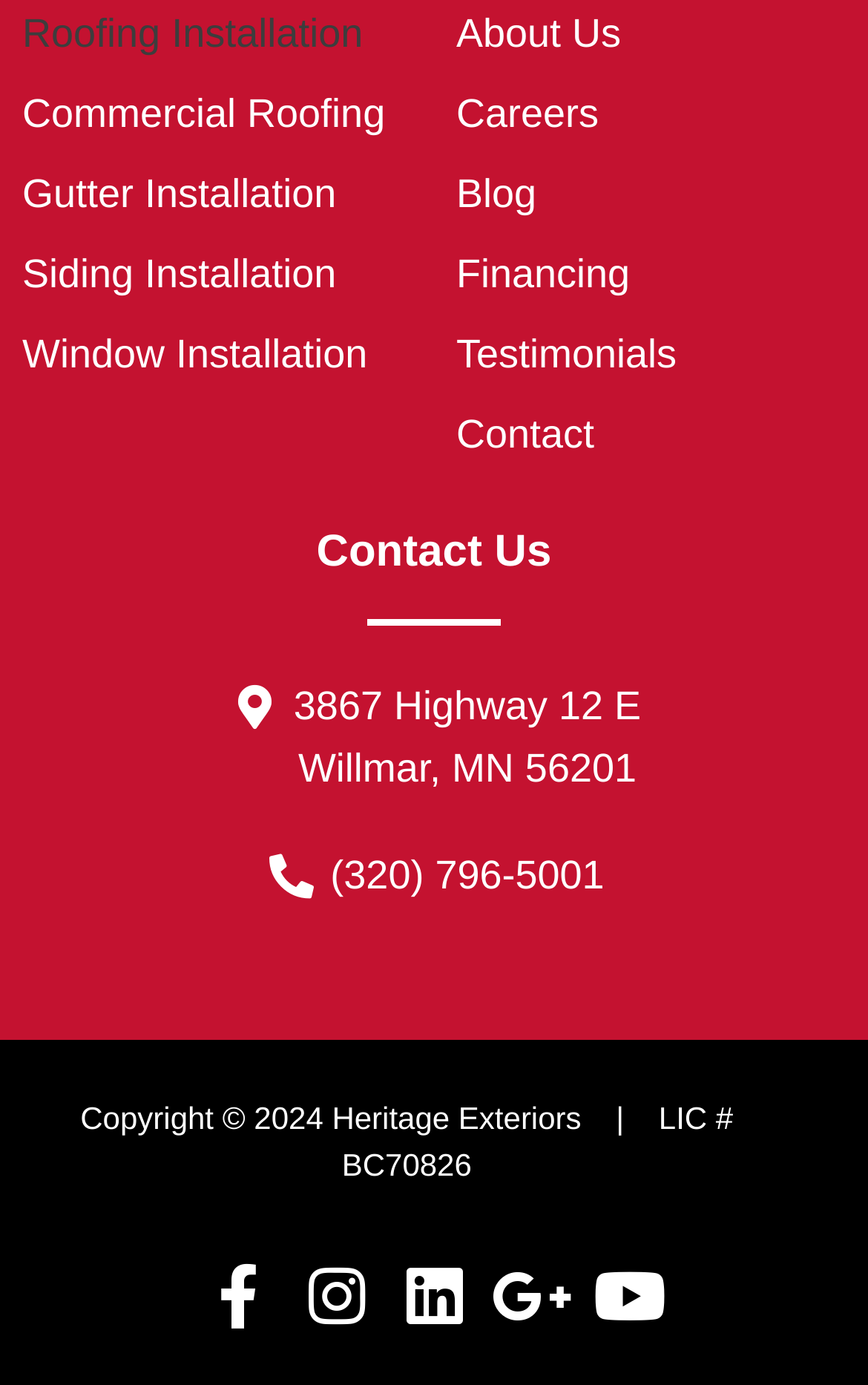Find the bounding box coordinates corresponding to the UI element with the description: "Window Installation". The coordinates should be formatted as [left, top, right, bottom], with values as floats between 0 and 1.

[0.026, 0.226, 0.444, 0.284]